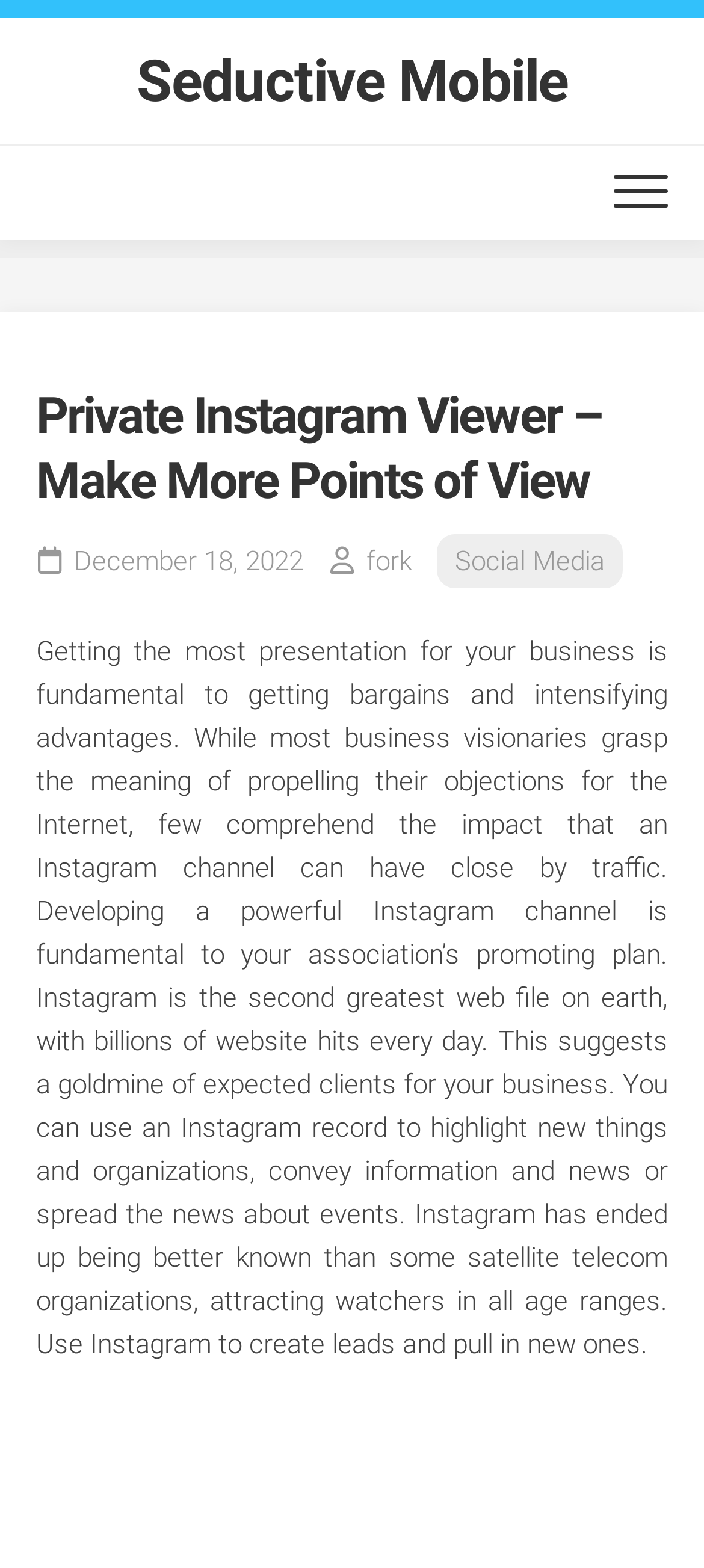Identify and generate the primary title of the webpage.

Private Instagram Viewer – Make More Points of View